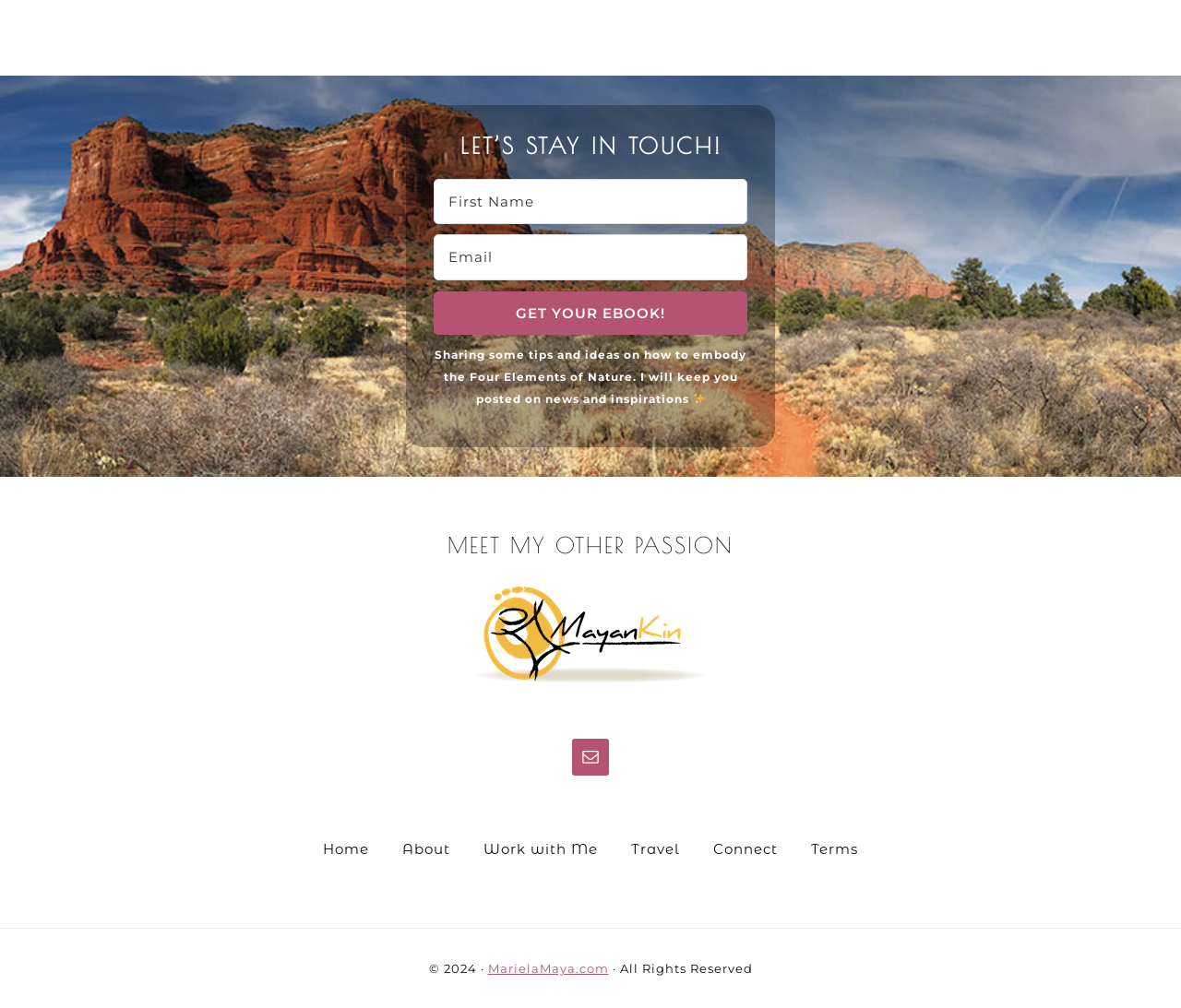Give a short answer using one word or phrase for the question:
What is the author's other passion?

Not specified